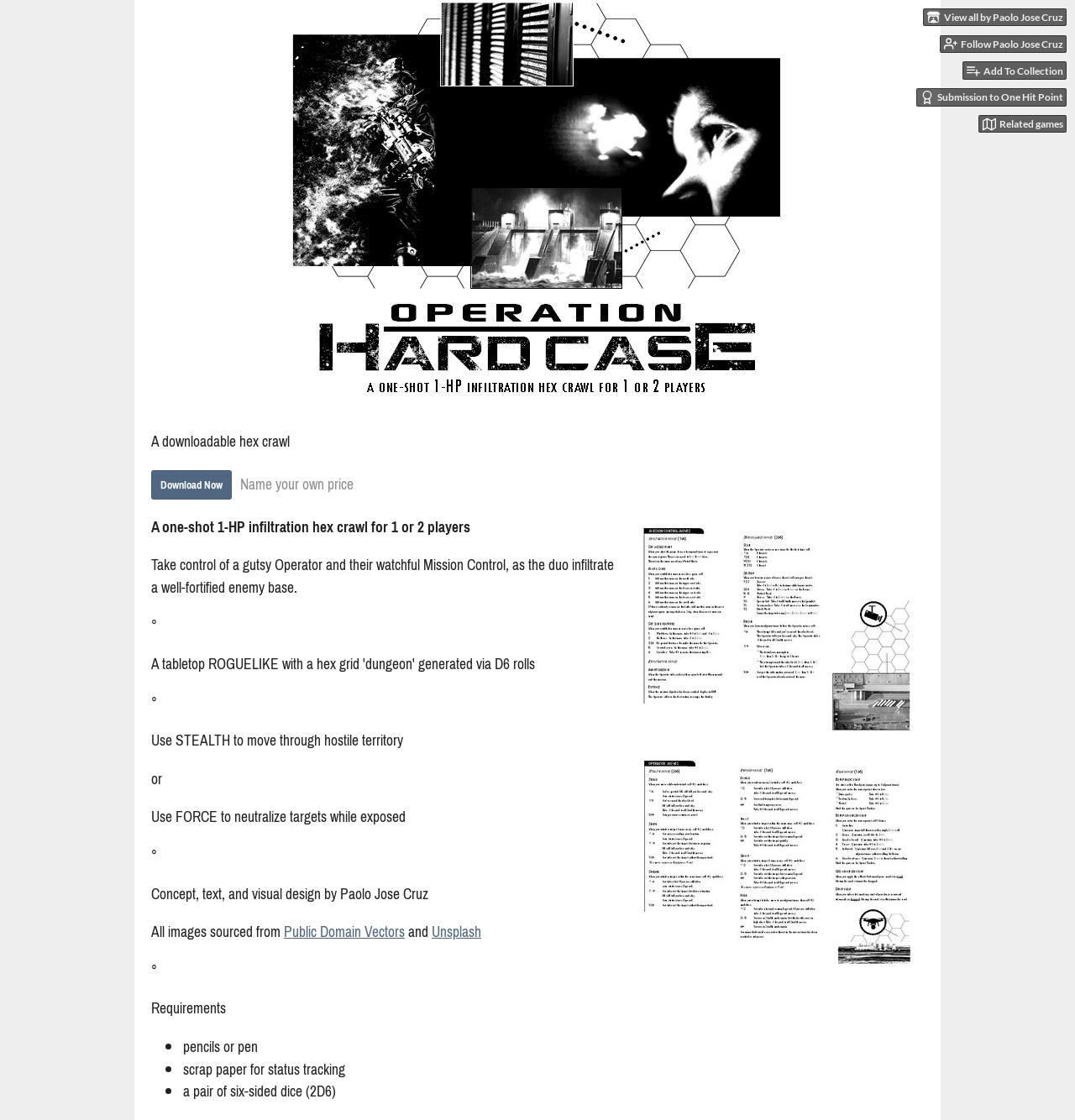Identify the coordinates of the bounding box for the element that must be clicked to accomplish the instruction: "Add to collection".

[0.895, 0.055, 0.992, 0.071]